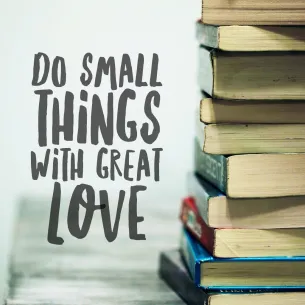Give a thorough and detailed caption for the image.

The image features a visually striking stack of books positioned on a wooden surface, conveying a warm and inviting atmosphere. Prominently displayed in the foreground is an inspiring quote: "Do small things with great love," presented in a bold, artistic font. This message emphasizes the significance of performing even the smallest acts of kindness with great intention and care. The soft focus and natural lighting enhance the overall aesthetic, making it a perfect visual representation of motivation and encouragement for personal growth and altruism. The combination of books and the quote serves as a reminder of the beauty found in everyday actions and the impact they can have on ourselves and others.